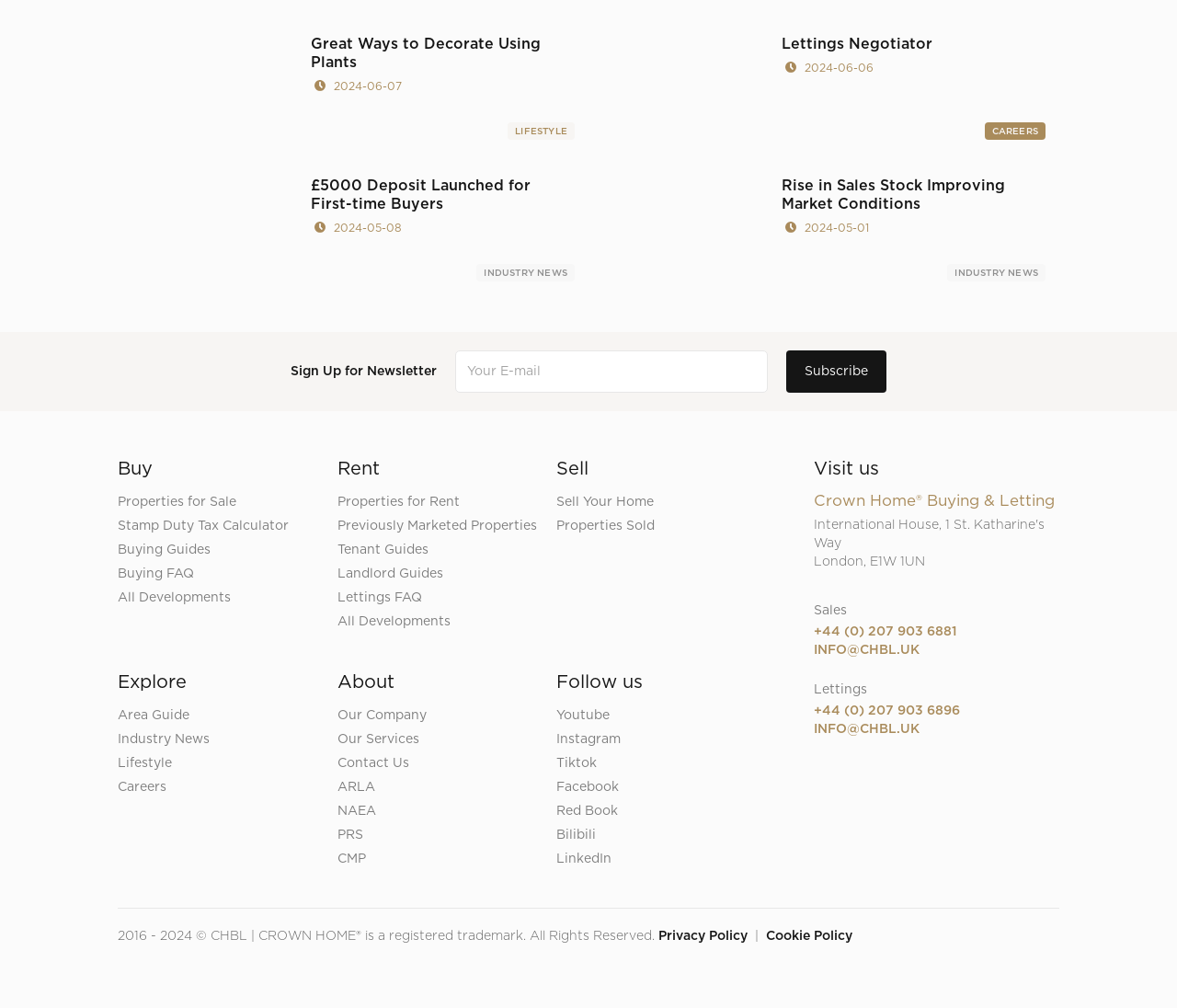Can you show the bounding box coordinates of the region to click on to complete the task described in the instruction: "View research matters"?

None